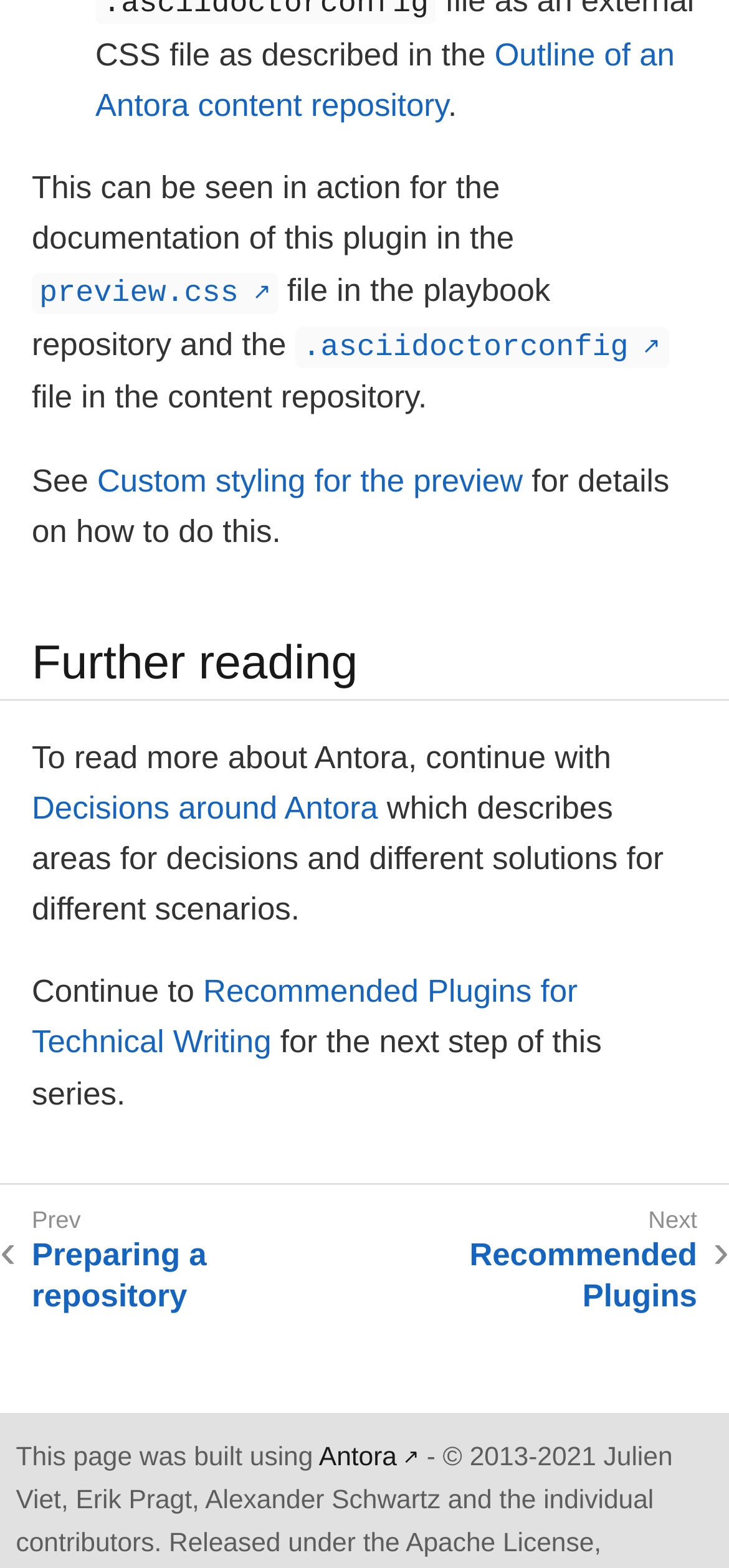Determine the coordinates of the bounding box for the clickable area needed to execute this instruction: "Go to the previous page about preparing a repository".

[0.044, 0.787, 0.478, 0.84]